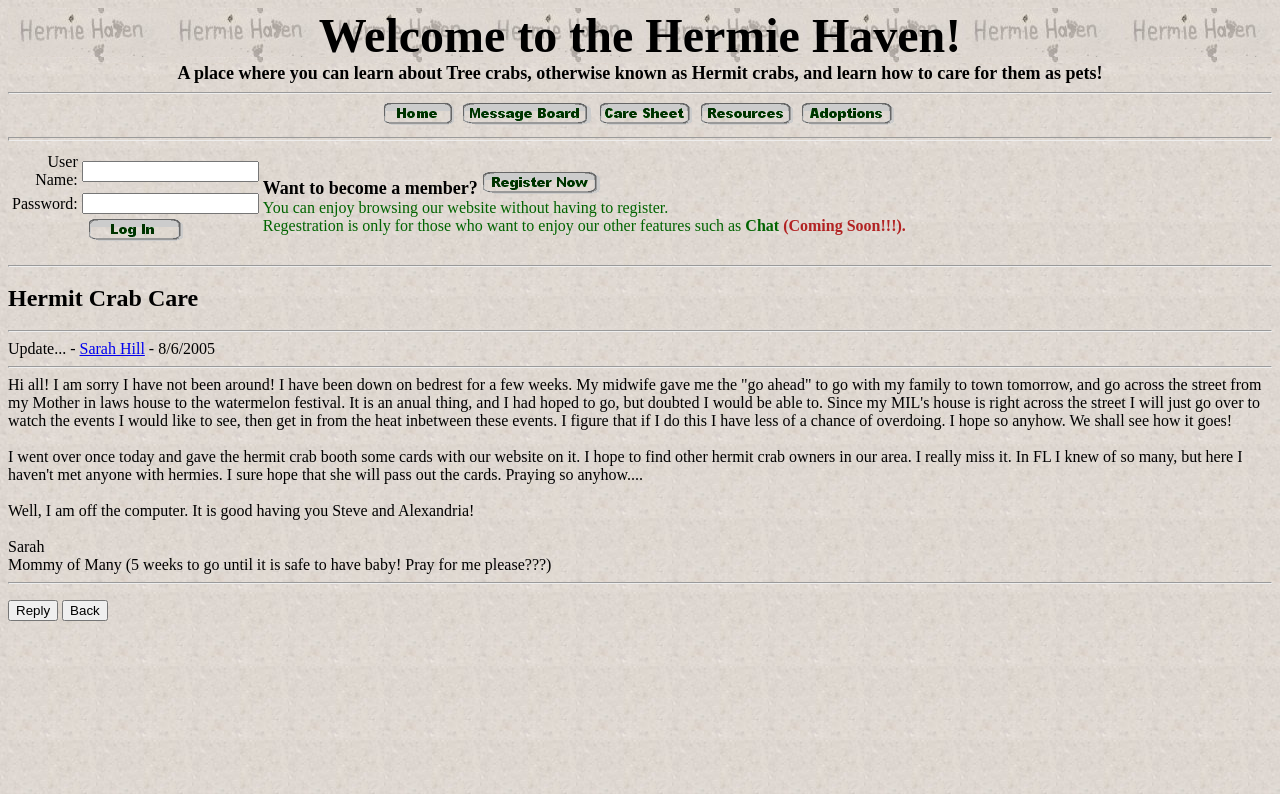Articulate a detailed summary of the webpage's content and design.

The webpage is titled "Chat History" and appears to be a forum or discussion board focused on hermit crab care. At the top of the page, there is a welcome message that reads "Welcome to the Hermie Haven!" followed by a brief description of the website's purpose.

Below the welcome message, there is a horizontal separator line, and then a row of five links, each accompanied by a small image. These links are positioned side by side, taking up about half of the page's width.

Underneath the links, there is another horizontal separator line, followed by a login form with fields for username and password, as well as a "Log In" button. To the right of the login form, there is a message encouraging users to register for the website, which will grant access to additional features, including a chat function that is "Coming Soon!!!".

Further down the page, there is a section titled "Hermit Crab Care", which appears to be a discussion thread or forum post. The post is dated August 6, 2005, and is written by a user named Sarah Hill. The post is a personal update from Sarah, who apologizes for not being active on the website recently due to health issues. She shares her plans to attend a watermelon festival with her family and expresses her hope to not overexert herself.

The post is followed by a series of replies or comments from other users, although these are not visible in the provided accessibility tree. At the bottom of the page, there are two buttons labeled "Reply" and "Back", which likely allow users to respond to the post or navigate back to a previous page.